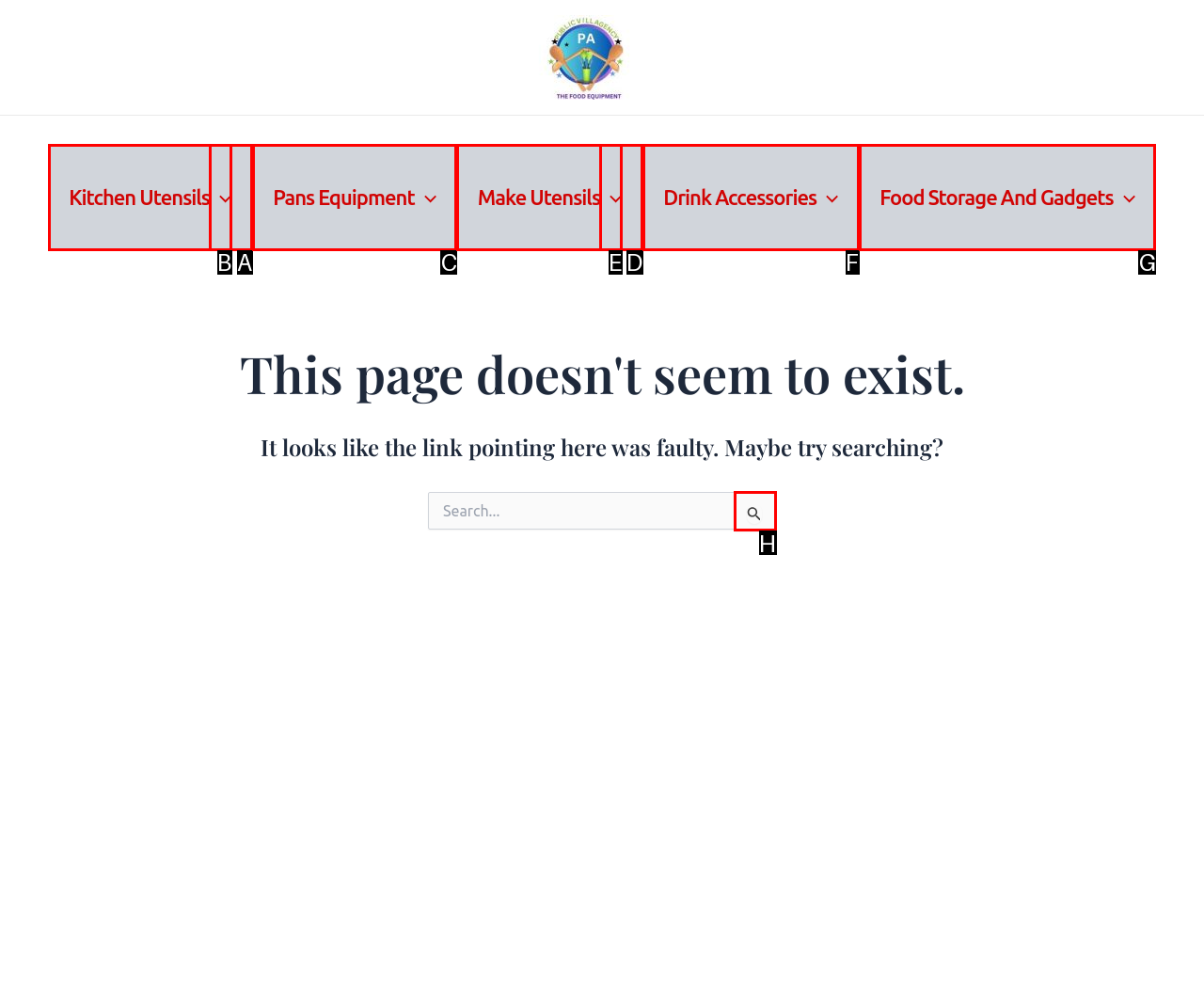From the given options, find the HTML element that fits the description: parent_node: Search for: value="Search". Reply with the letter of the chosen element.

H